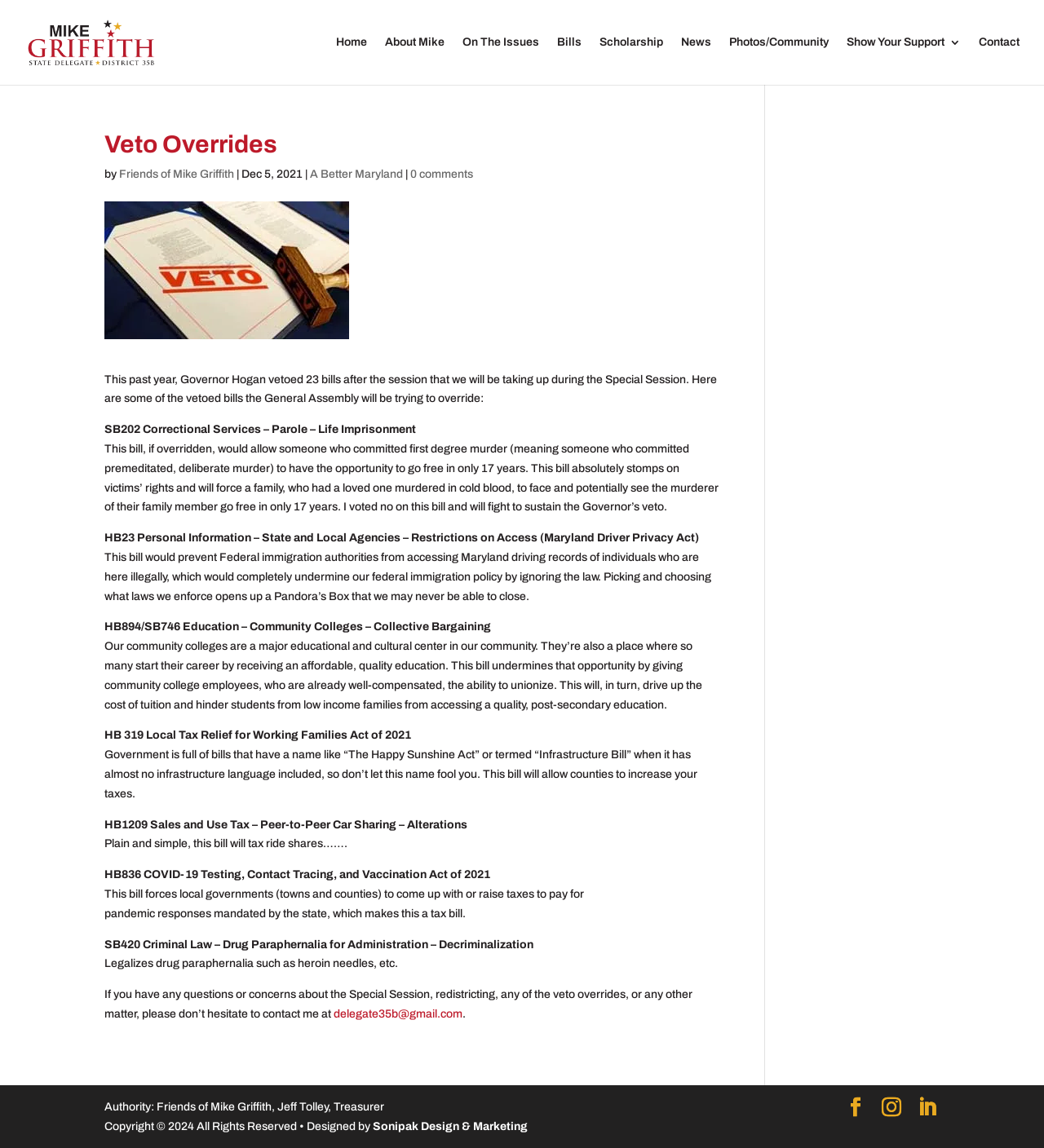Specify the bounding box coordinates of the region I need to click to perform the following instruction: "Click on the 'Home' link". The coordinates must be four float numbers in the range of 0 to 1, i.e., [left, top, right, bottom].

[0.322, 0.032, 0.352, 0.074]